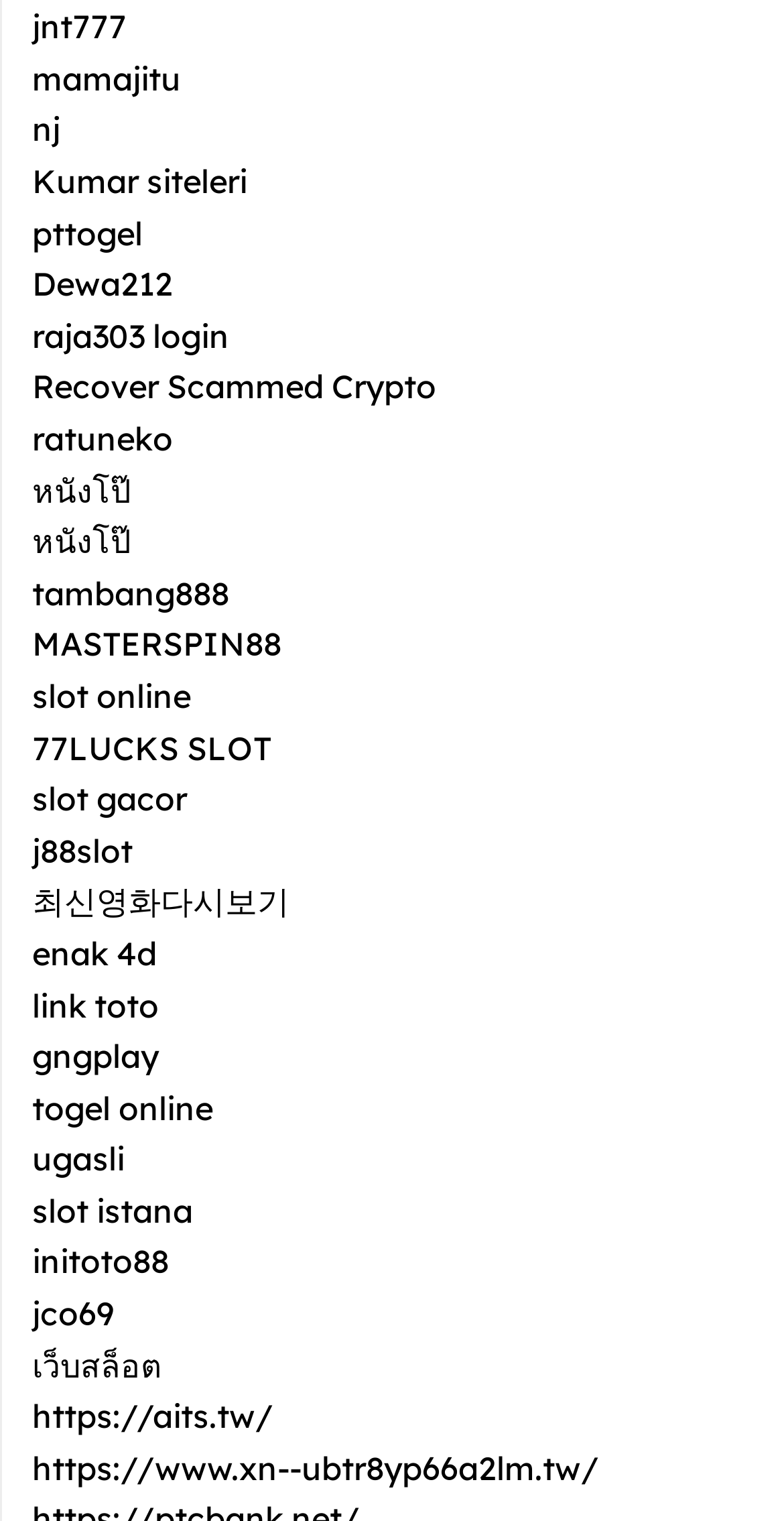What is the purpose of the webpage?
Answer the question using a single word or phrase, according to the image.

Link directory